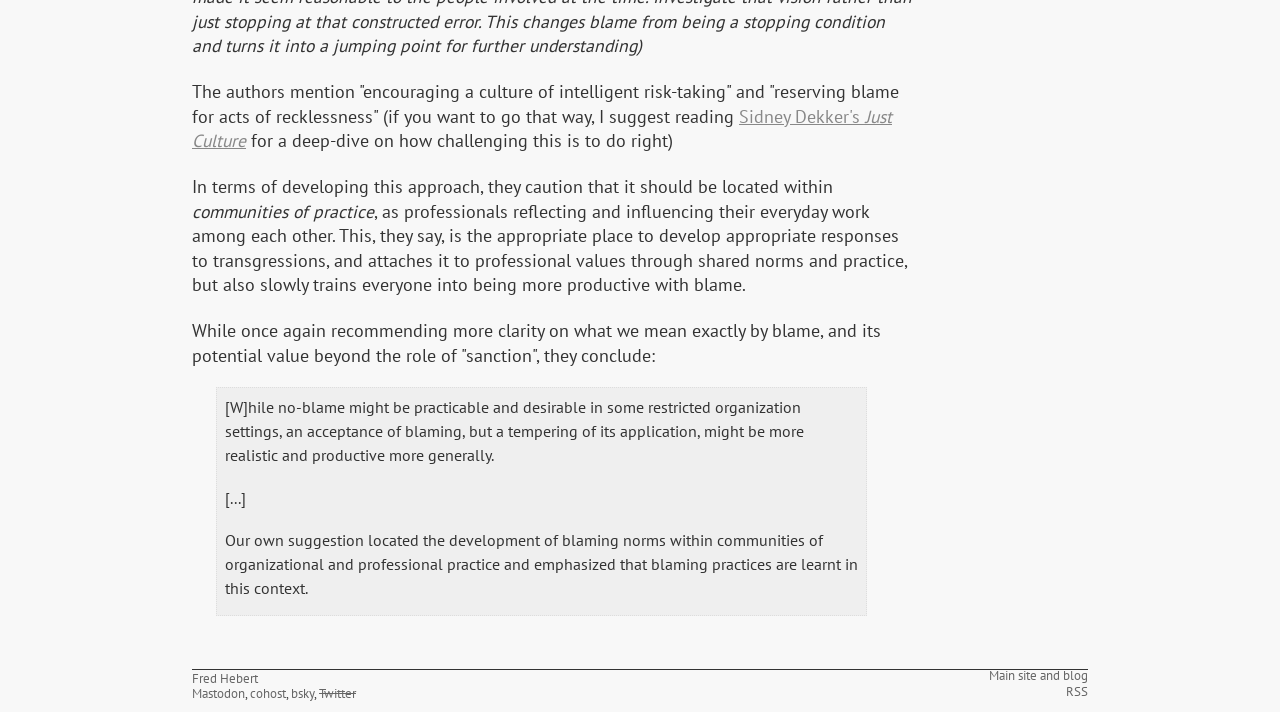Respond to the following query with just one word or a short phrase: 
What is the purpose of blaming, according to the authors?

Sanction